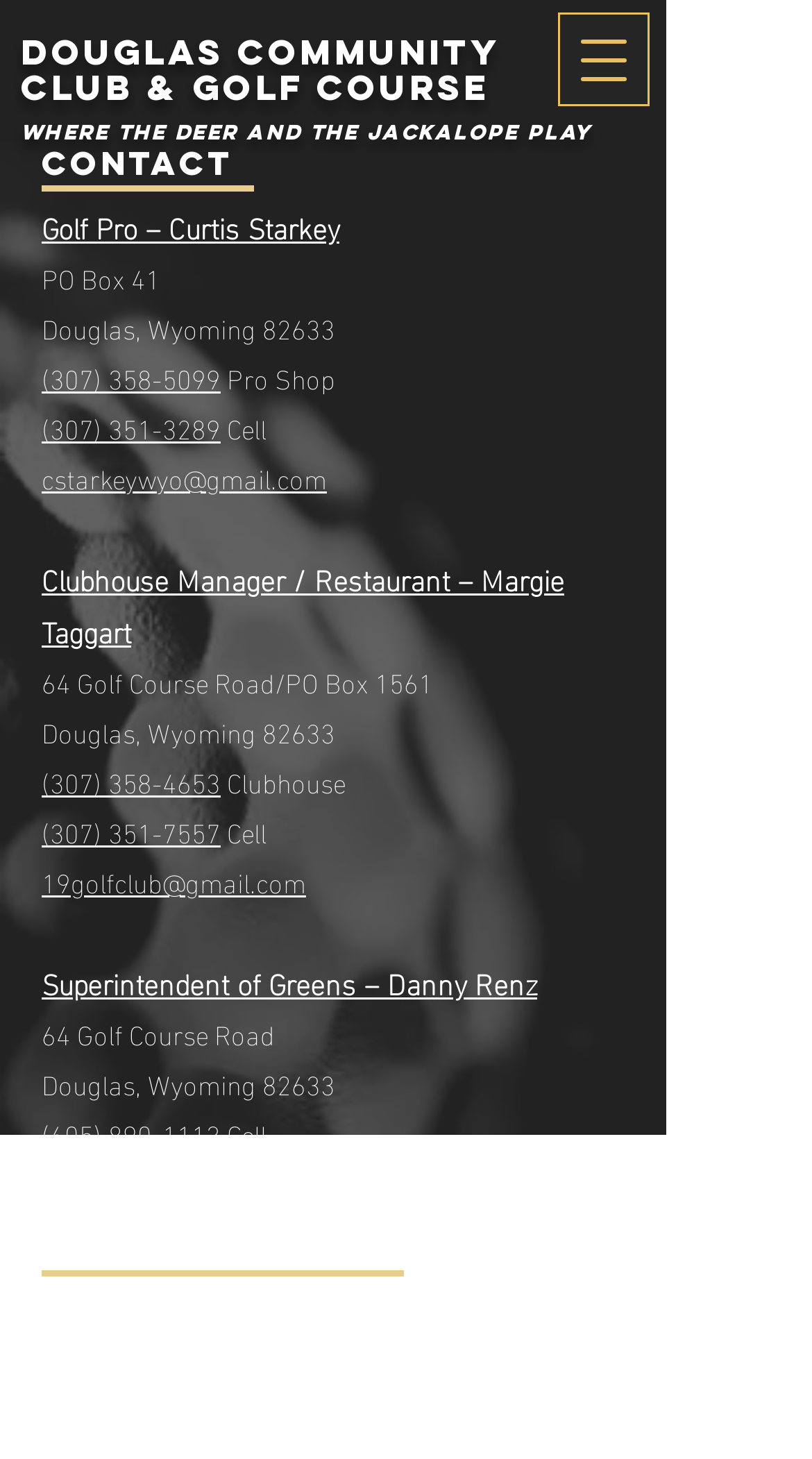Could you provide the bounding box coordinates for the portion of the screen to click to complete this instruction: "Call the Golf Pro at (307) 358-5099"?

[0.051, 0.241, 0.272, 0.276]